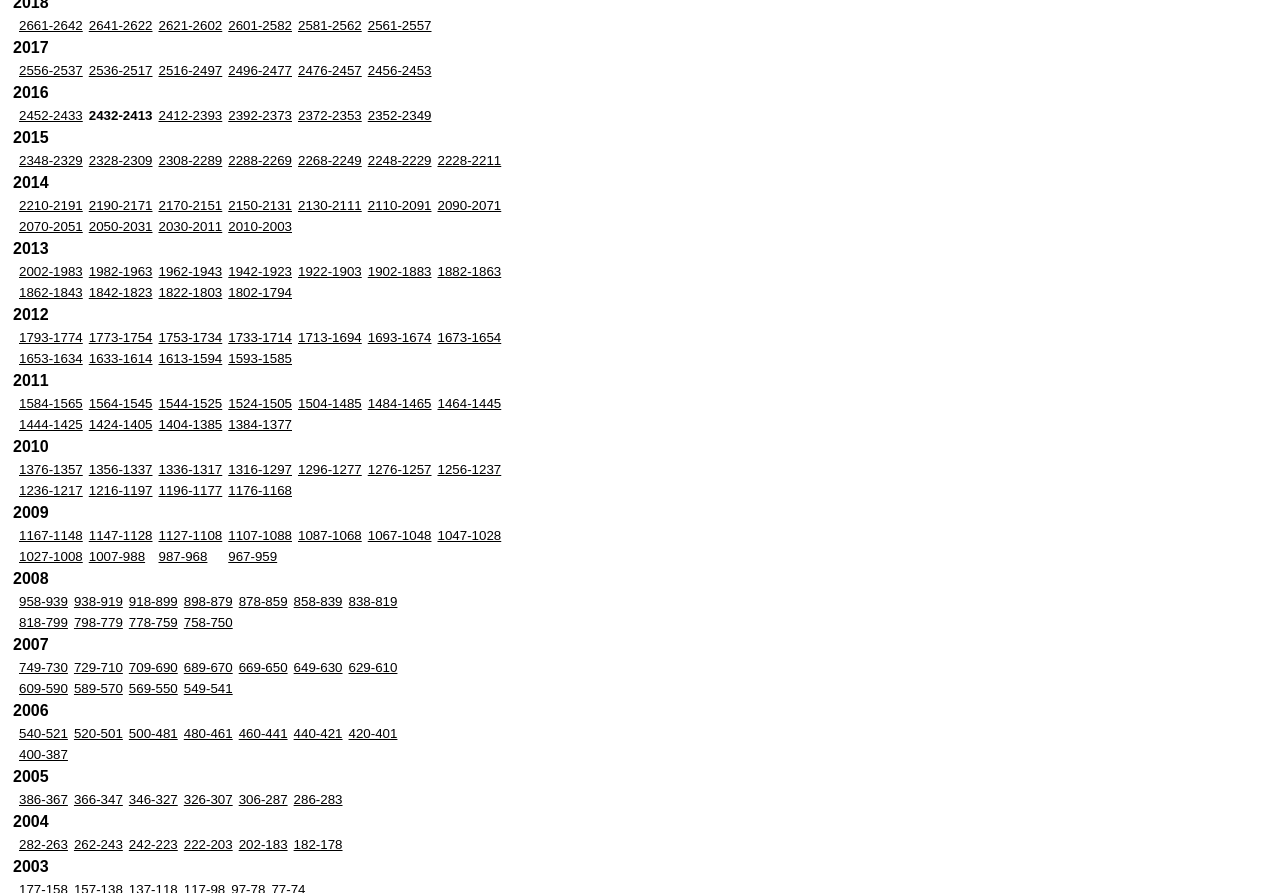Please specify the bounding box coordinates of the clickable region necessary for completing the following instruction: "click on 2661-2642". The coordinates must consist of four float numbers between 0 and 1, i.e., [left, top, right, bottom].

[0.015, 0.02, 0.065, 0.037]